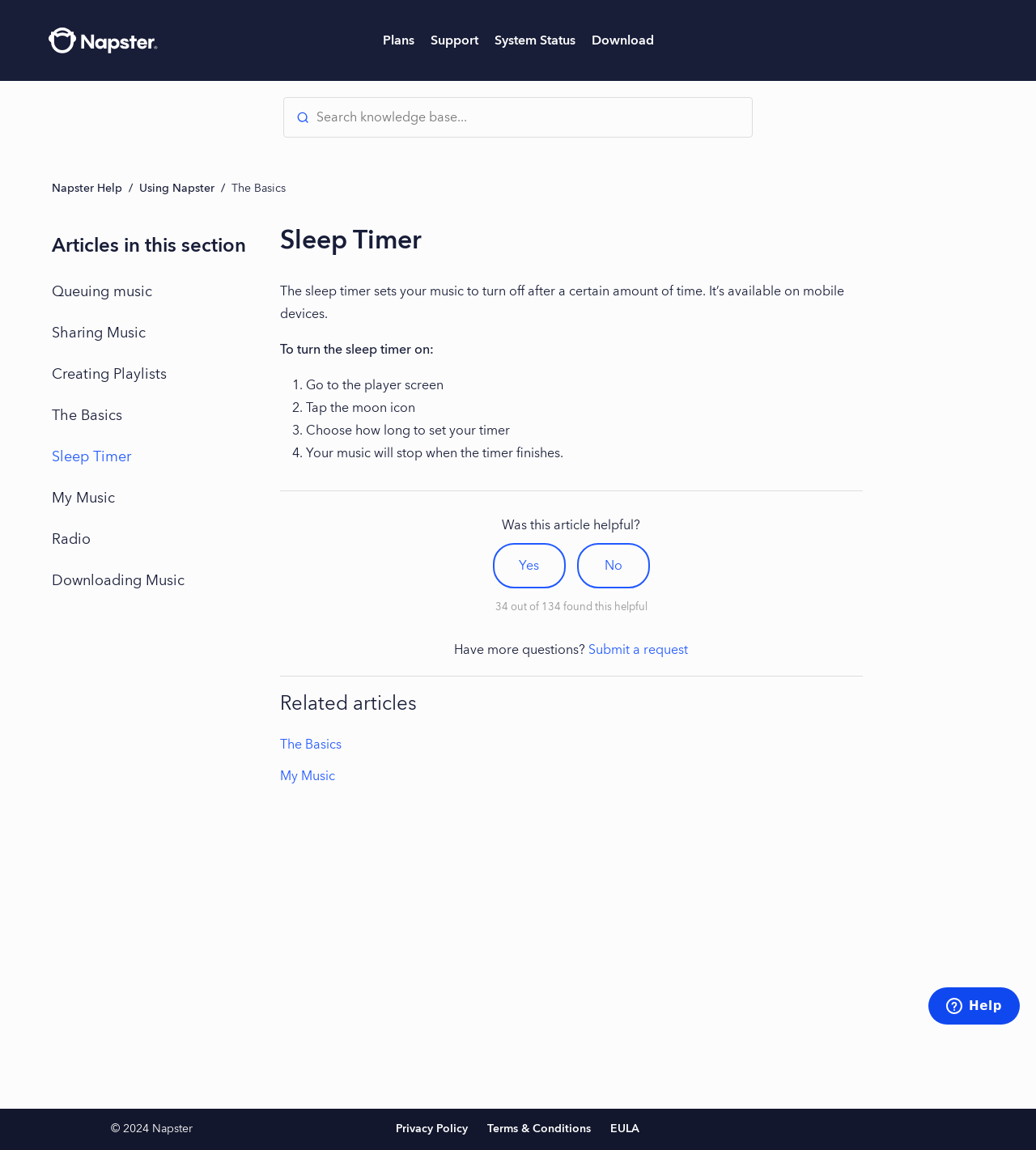Describe all the key features and sections of the webpage thoroughly.

This webpage is about Napster's sleep timer feature, which allows users to set their music to turn off after a certain amount of time. The feature is available on mobile devices. 

At the top of the page, there are several links to other Napster pages, including the support website, plans, and system status. There is also a search bar where users can search the knowledge base. 

Below the search bar, there is a main section that contains a list of links to different Napster help topics, including "Using Napster", "The Basics", and "Sleep Timer". 

The main content of the page is an article about the sleep timer feature. The article is divided into sections, with headings and paragraphs of text. The text explains how to use the sleep timer, including steps to follow and what to expect. 

To the right of the article, there is a section with links to related articles, including "The Basics" and "My Music". 

At the bottom of the page, there is a footer section with links to Napster's privacy policy, terms and conditions, and EULA. There is also a copyright notice and a link to submit a request for more information.